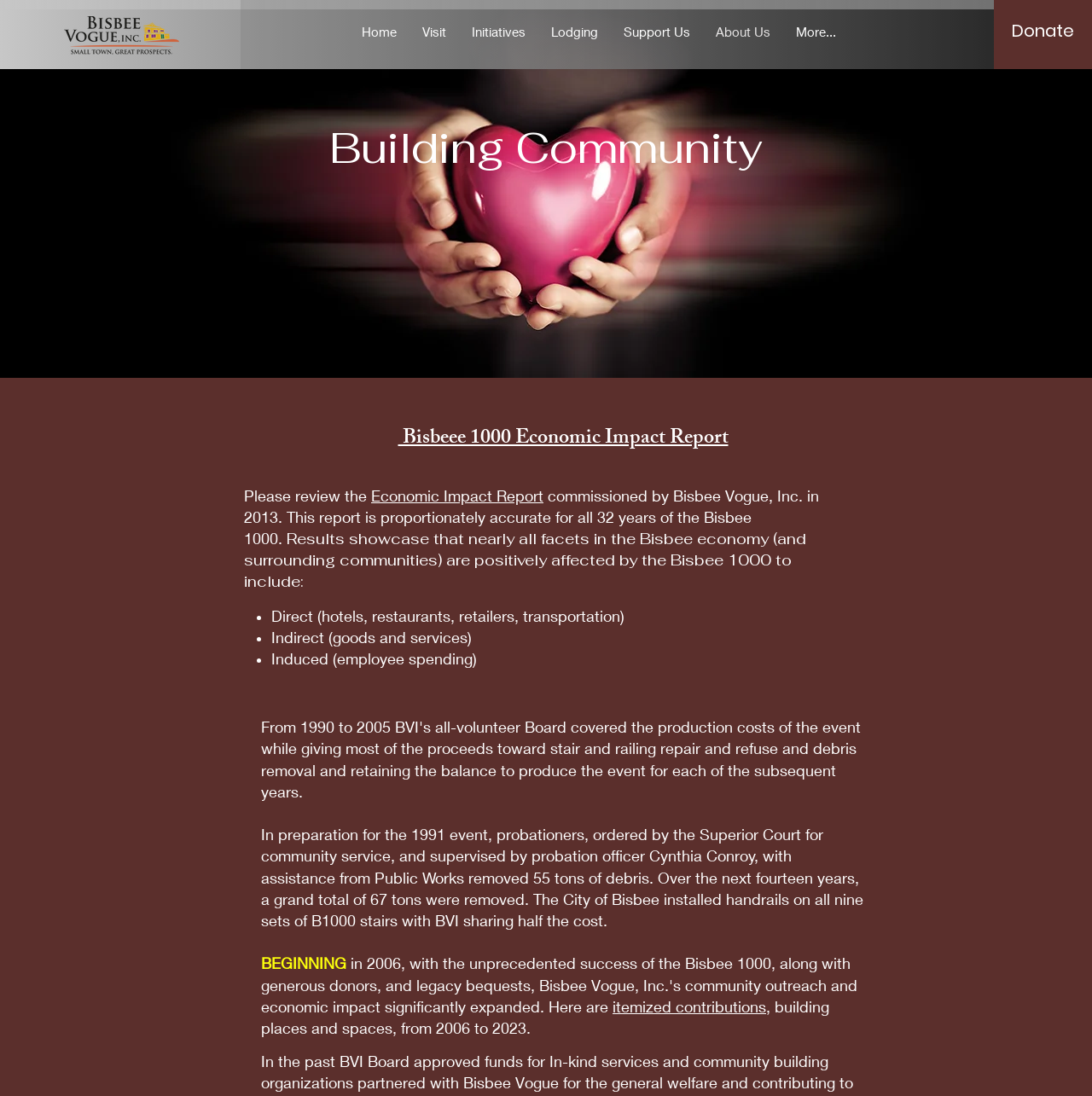What is the name of the probation officer mentioned?
Carefully examine the image and provide a detailed answer to the question.

The name of the probation officer can be found in the text on the webpage, which mentions that 'probationers, ordered by the Superior Court for community service, and supervised by probation officer Cynthia Conroy, with assistance from Public Works removed 55 tons of debris'.